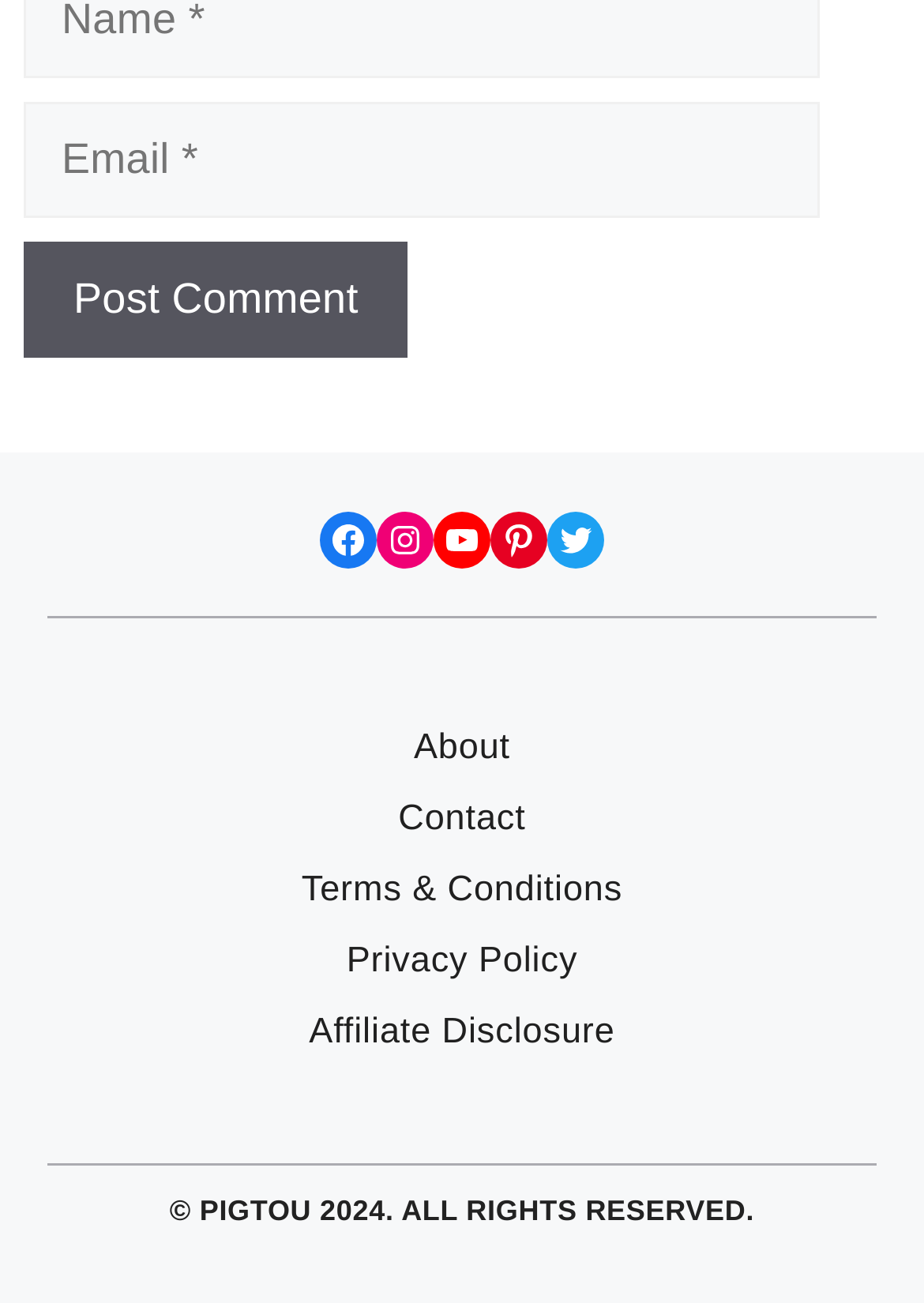Using the details in the image, give a detailed response to the question below:
What is the button below the textbox for?

The button is labeled as 'Post Comment' and is located below the textbox, suggesting that it is used to submit a comment after entering the required email address.